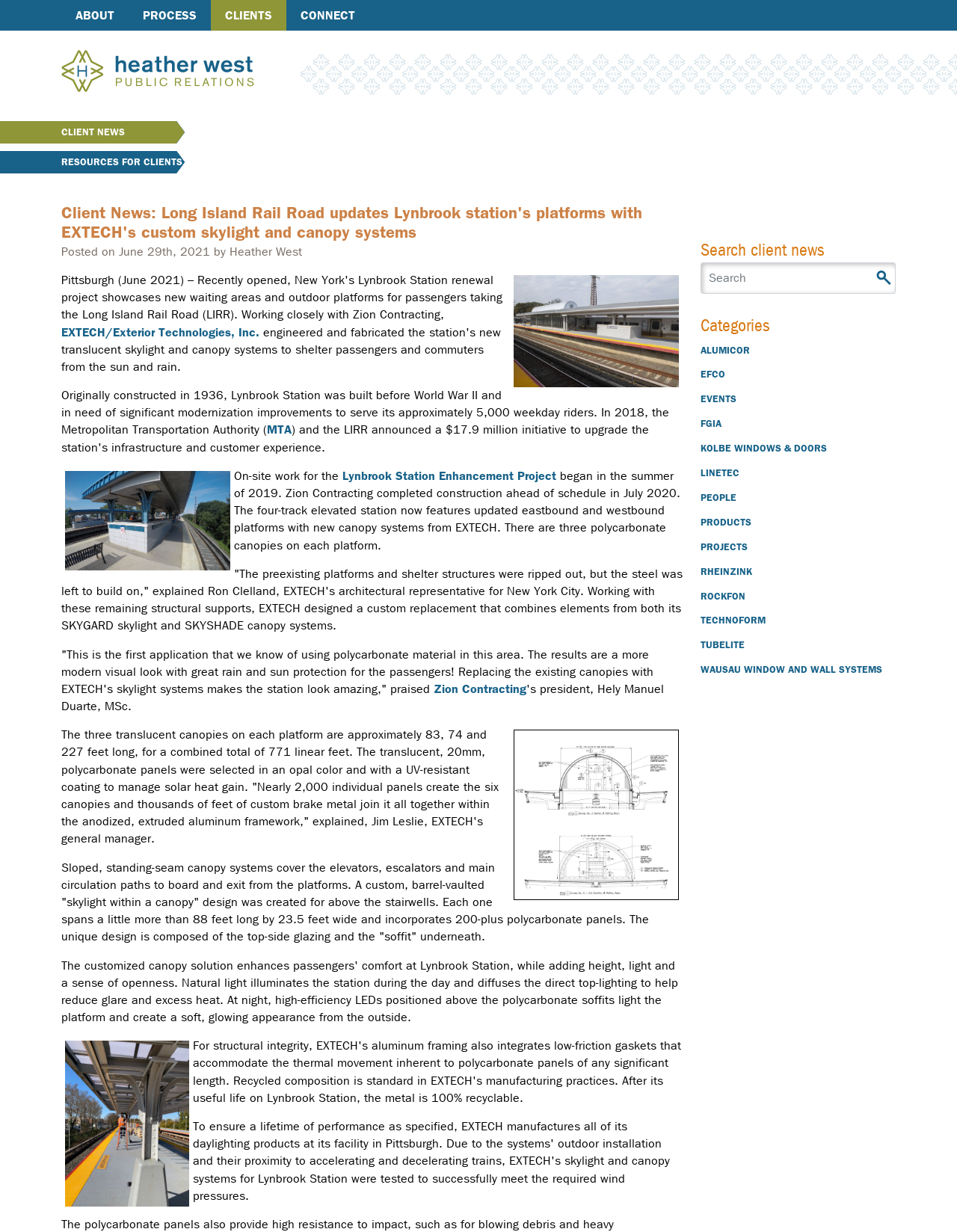Predict the bounding box coordinates of the UI element that matches this description: "Resources for Clients". The coordinates should be in the format [left, top, right, bottom] with each value between 0 and 1.

[0.064, 0.123, 0.194, 0.141]